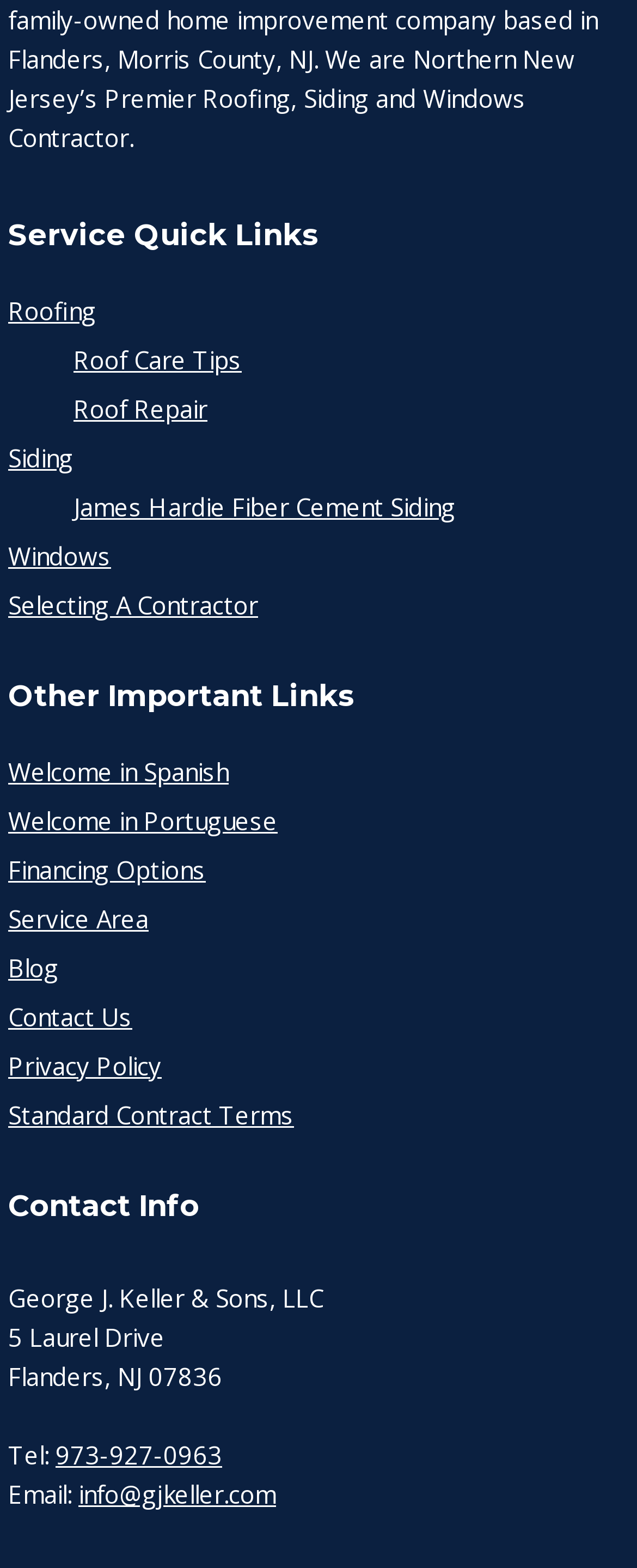How can I contact George J. Keller & Sons, LLC by phone?
Using the image, give a concise answer in the form of a single word or short phrase.

973-927-0963